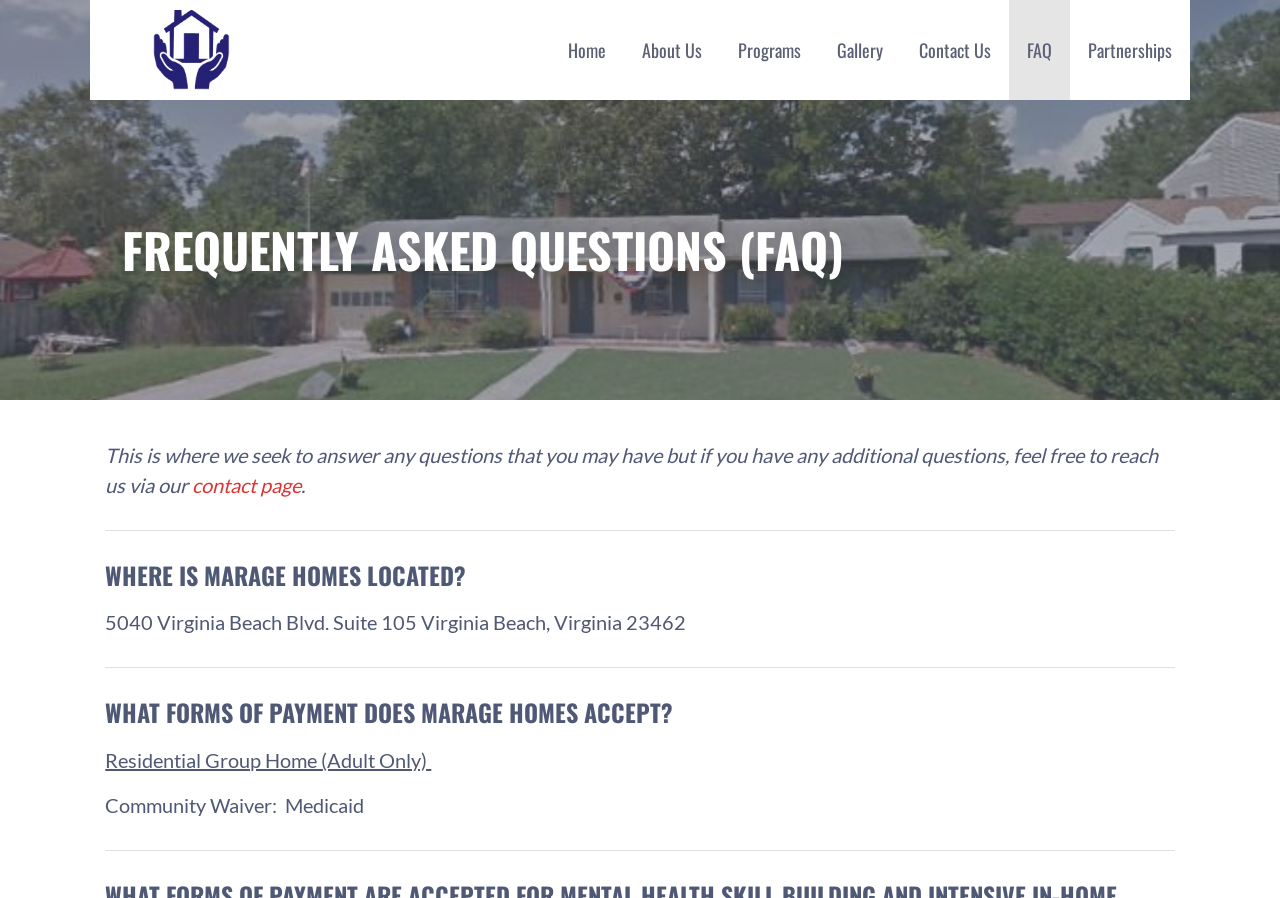What is the purpose of the FAQ section?
Examine the webpage screenshot and provide an in-depth answer to the question.

I inferred the purpose of the FAQ section by looking at the introductory text which says 'This is where we seek to answer any questions that you may have'.